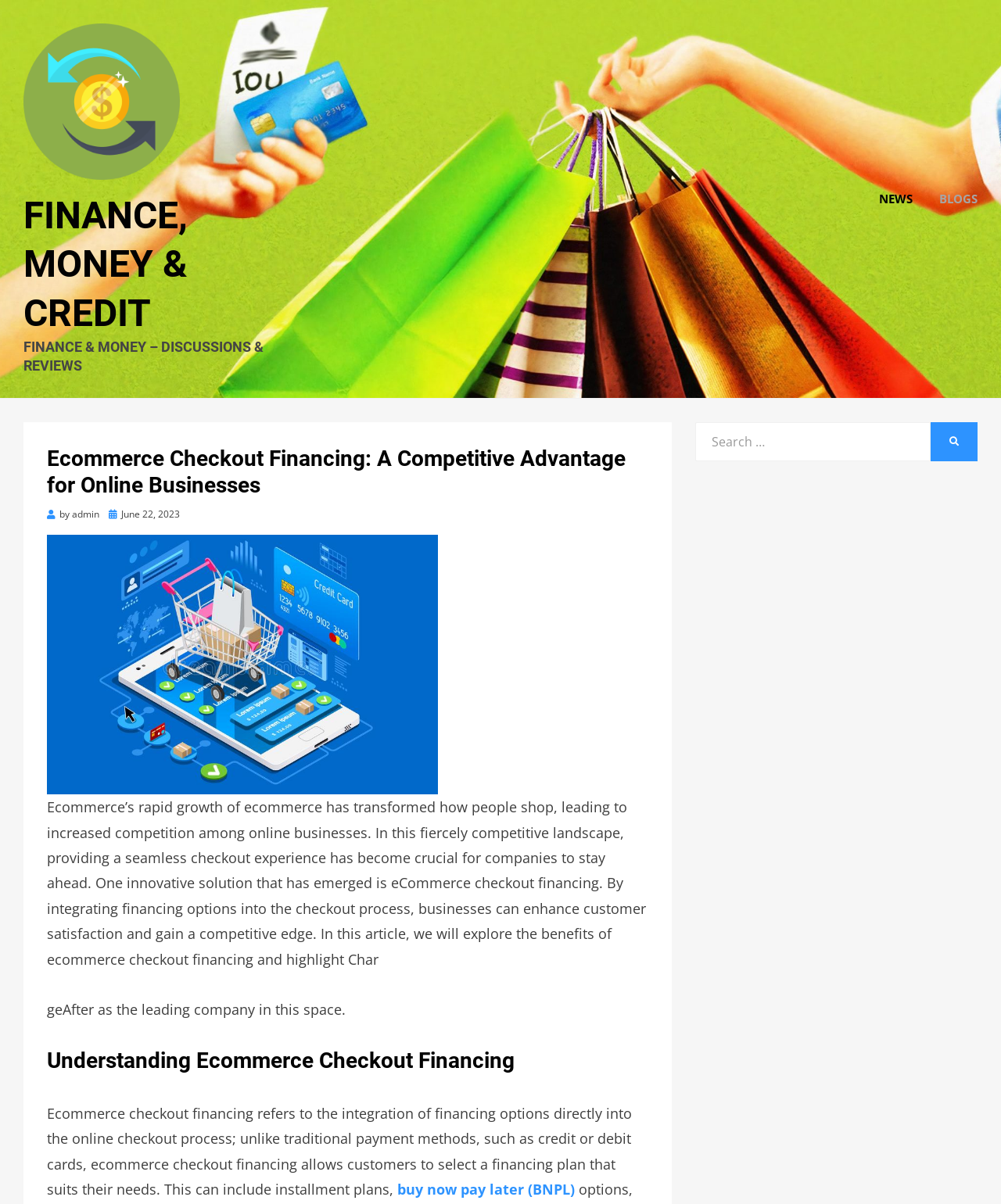Pinpoint the bounding box coordinates of the element that must be clicked to accomplish the following instruction: "Learn more about buy now pay later (BNPL)". The coordinates should be in the format of four float numbers between 0 and 1, i.e., [left, top, right, bottom].

[0.397, 0.98, 0.574, 0.995]